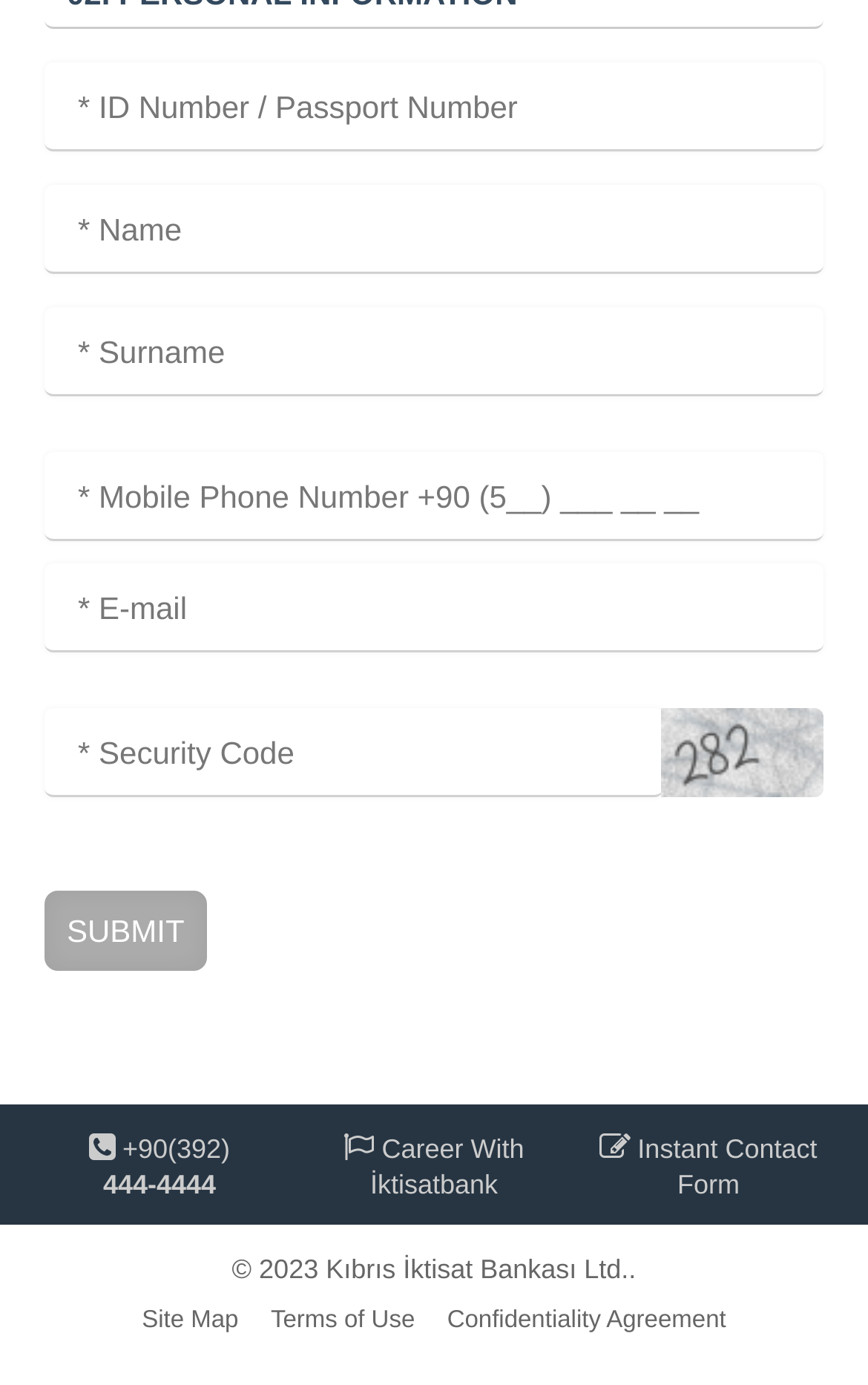What is the function of the button at the bottom of the form? Based on the image, give a response in one word or a short phrase.

Submit